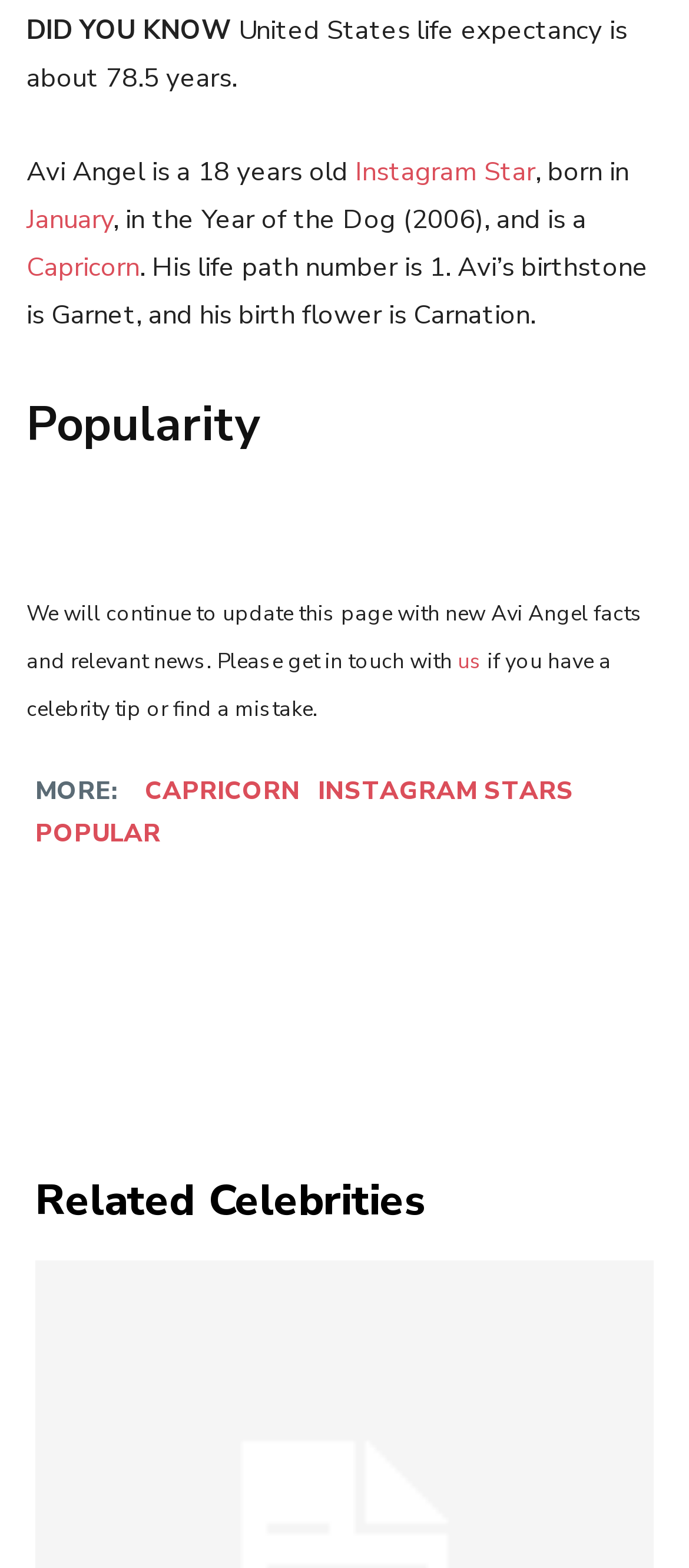Could you please study the image and provide a detailed answer to the question:
What is the occupation of Avi Angel?

The webpage mentions Avi Angel's occupation as Instagram Star in the link text 'Instagram Star'.